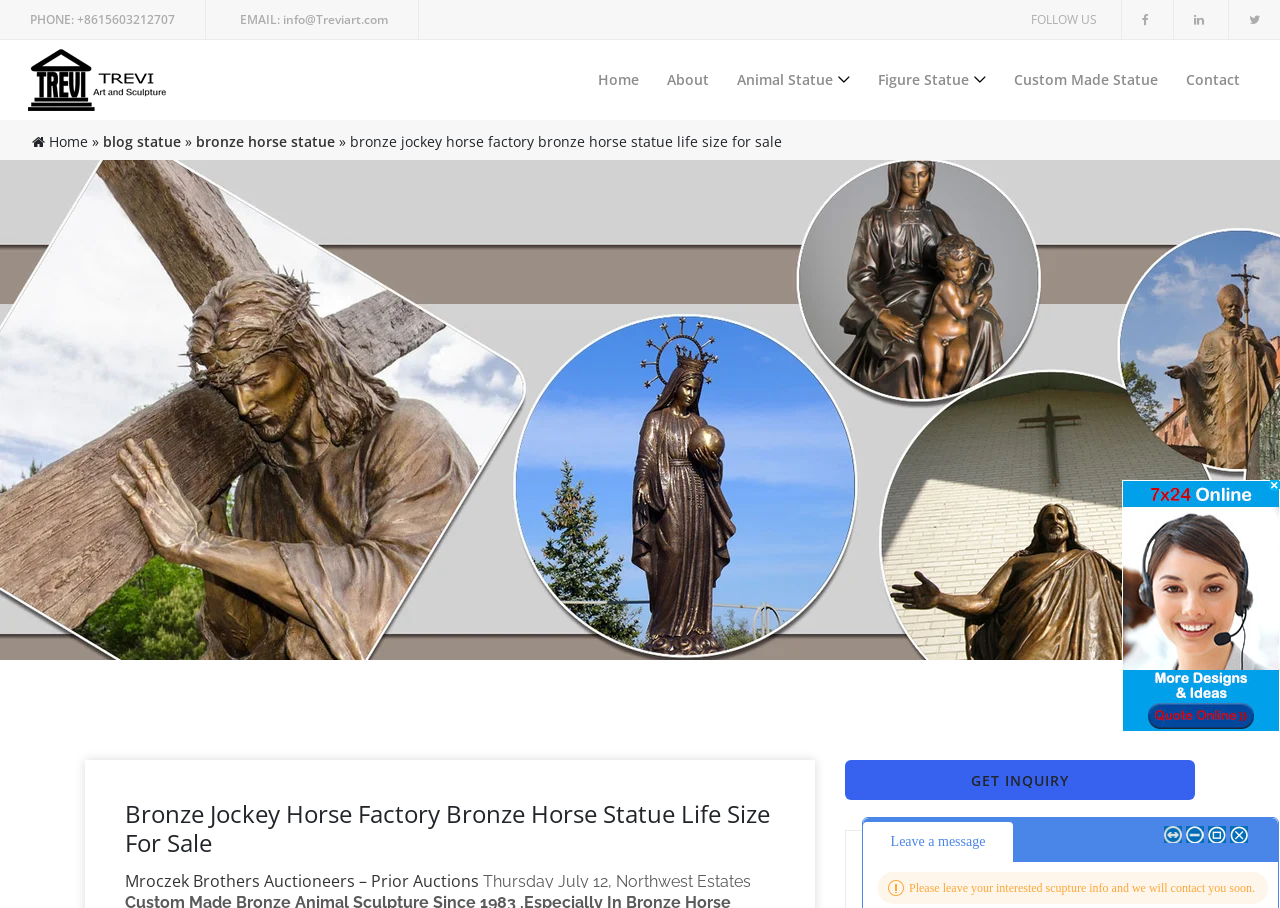Pinpoint the bounding box coordinates of the clickable area necessary to execute the following instruction: "Search for something". The coordinates should be given as four float numbers between 0 and 1, namely [left, top, right, bottom].

None